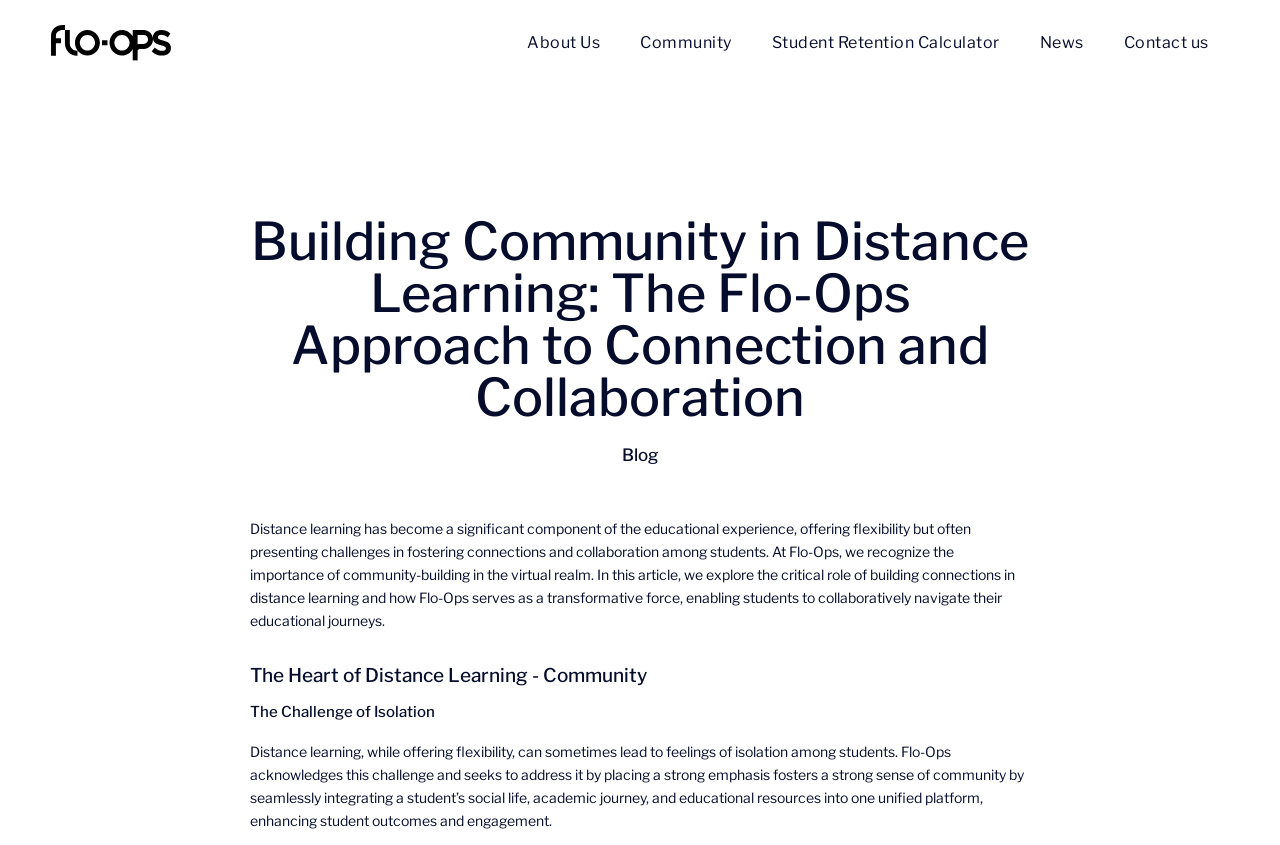What does Flo-Ops aim to achieve for students?
Please provide a single word or phrase as your answer based on the screenshot.

Enhance student outcomes and engagement